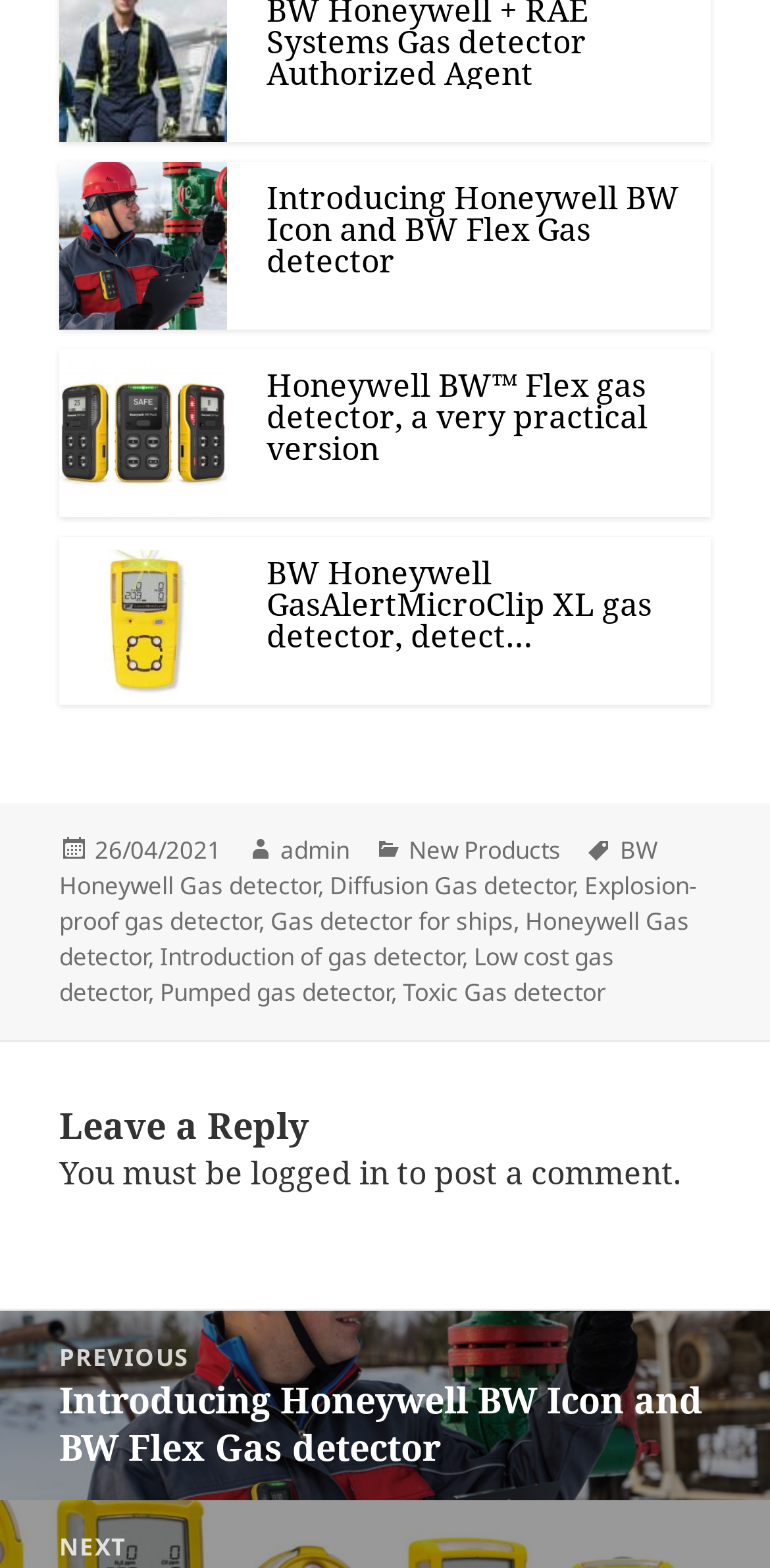Determine the bounding box coordinates of the area to click in order to meet this instruction: "Leave a comment".

[0.077, 0.702, 0.923, 0.733]